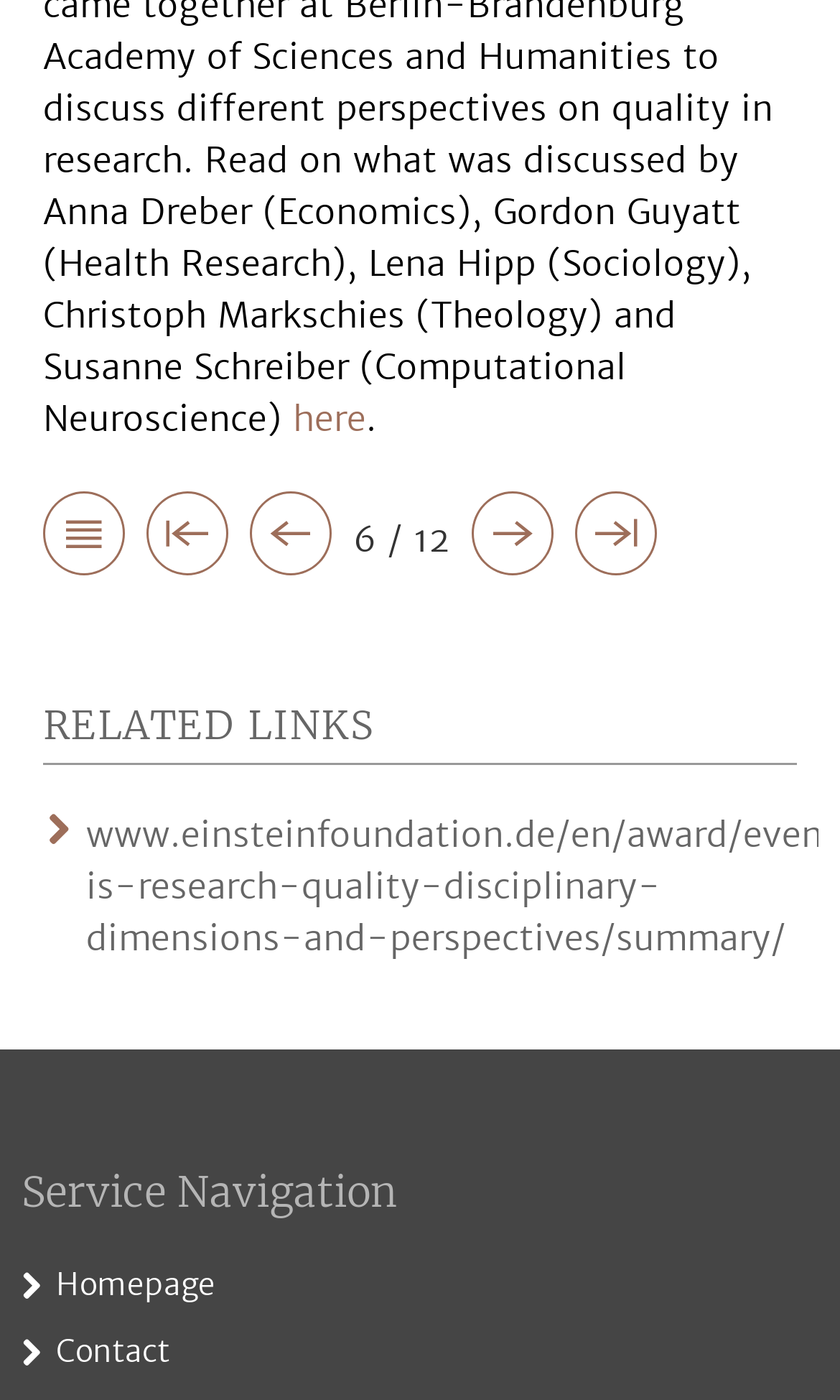Based on the image, provide a detailed response to the question:
What is the navigation section title?

I found the navigation section title by looking at the heading element 'Service Navigation' which is located at the bottom of the page.